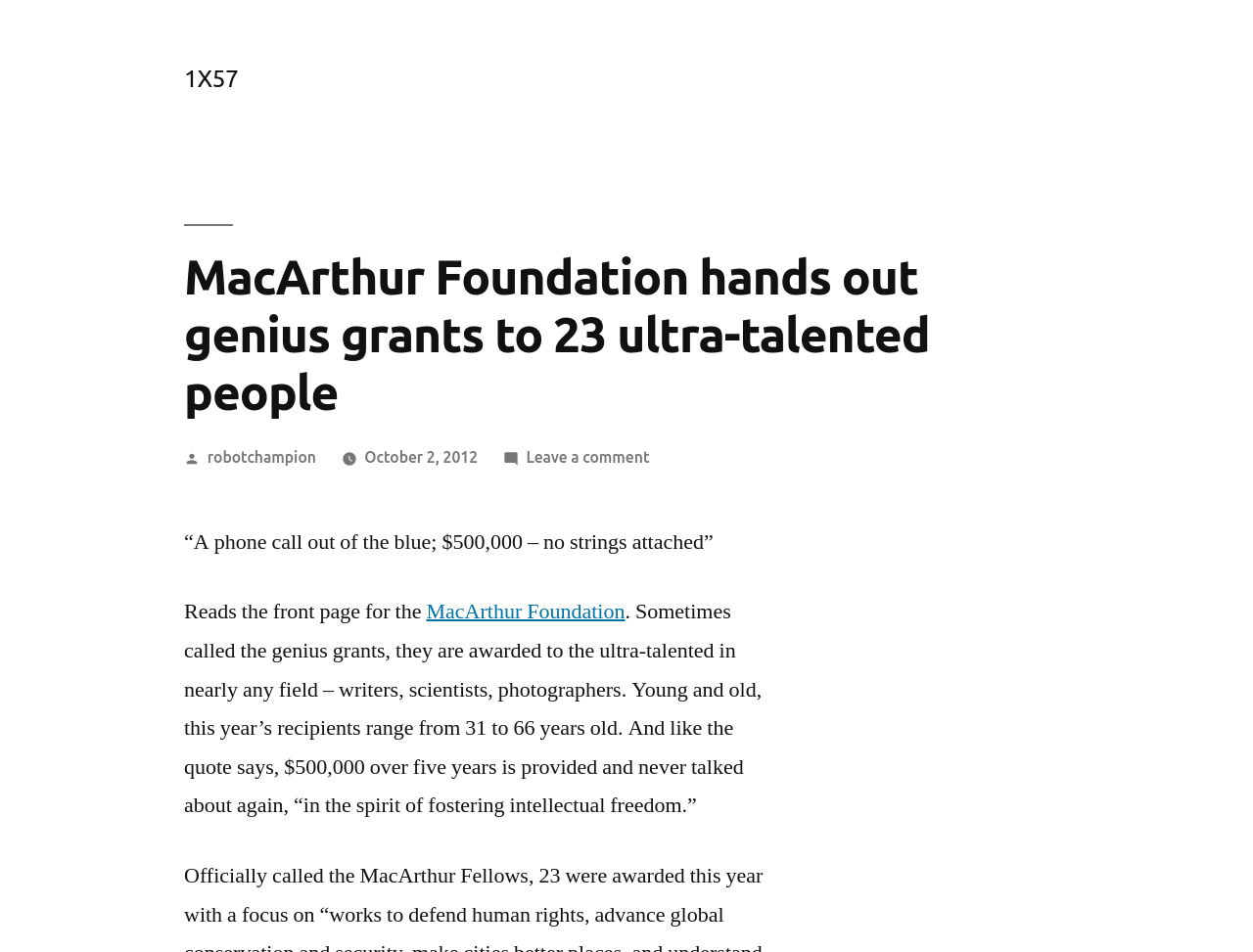Locate the bounding box coordinates of the UI element described by: "1X57". The bounding box coordinates should consist of four float numbers between 0 and 1, i.e., [left, top, right, bottom].

[0.147, 0.068, 0.19, 0.097]